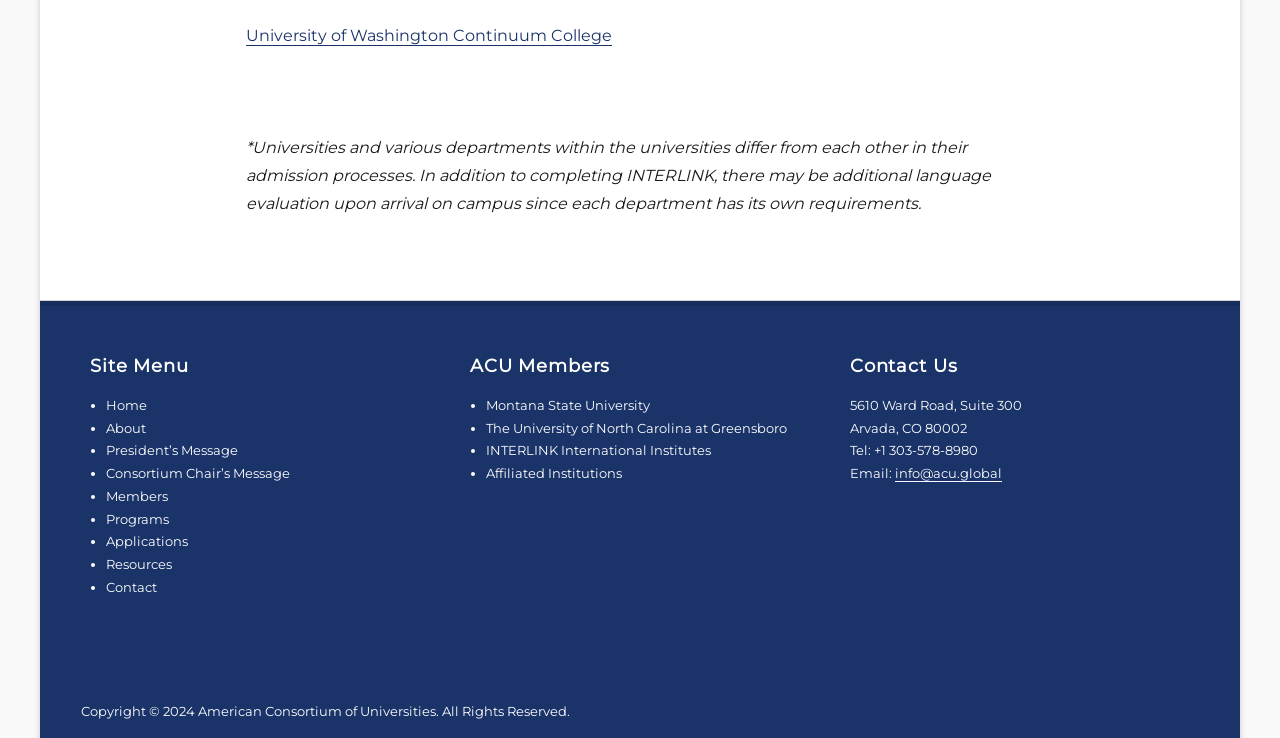What is the address of the contact?
Use the screenshot to answer the question with a single word or phrase.

5610 Ward Road, Suite 300